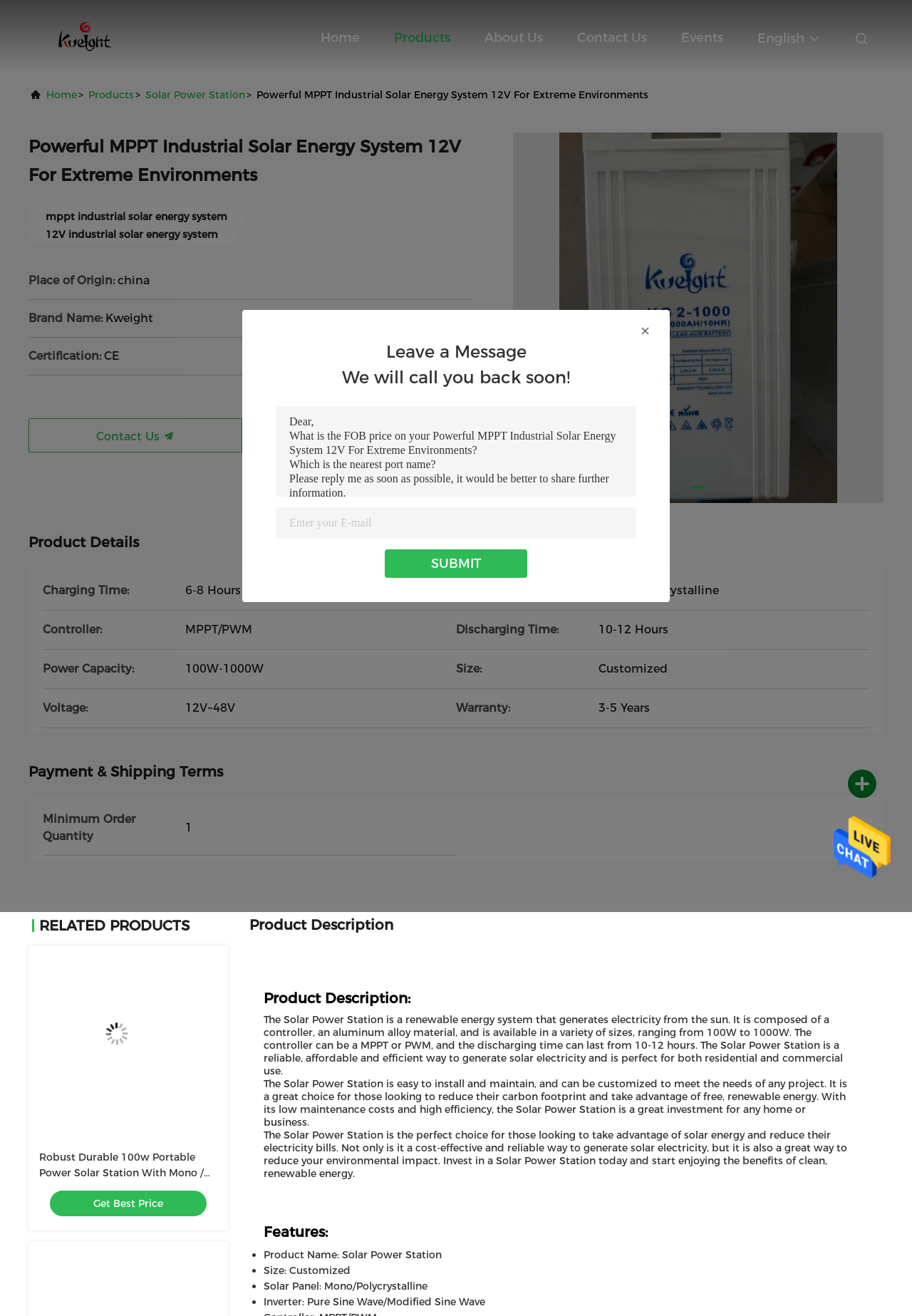Examine the image and give a thorough answer to the following question:
What is the warranty period of the Solar Power Station?

The warranty period of the Solar Power Station can be found in the product details section, where it is specified as 'Warranty: 3-5 Years'.